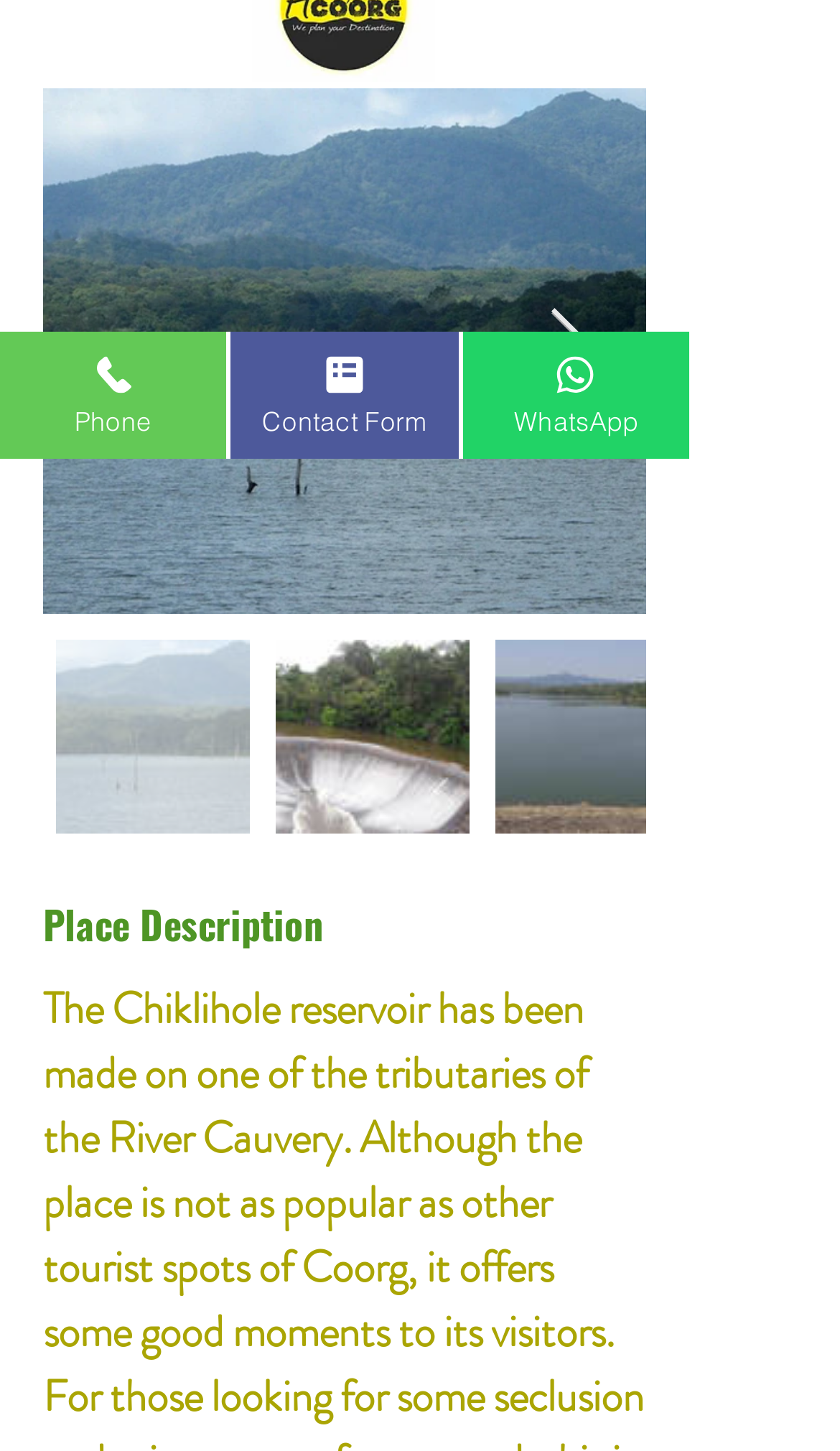Identify the bounding box of the UI element described as follows: "Phone". Provide the coordinates as four float numbers in the range of 0 to 1 [left, top, right, bottom].

[0.0, 0.229, 0.27, 0.316]